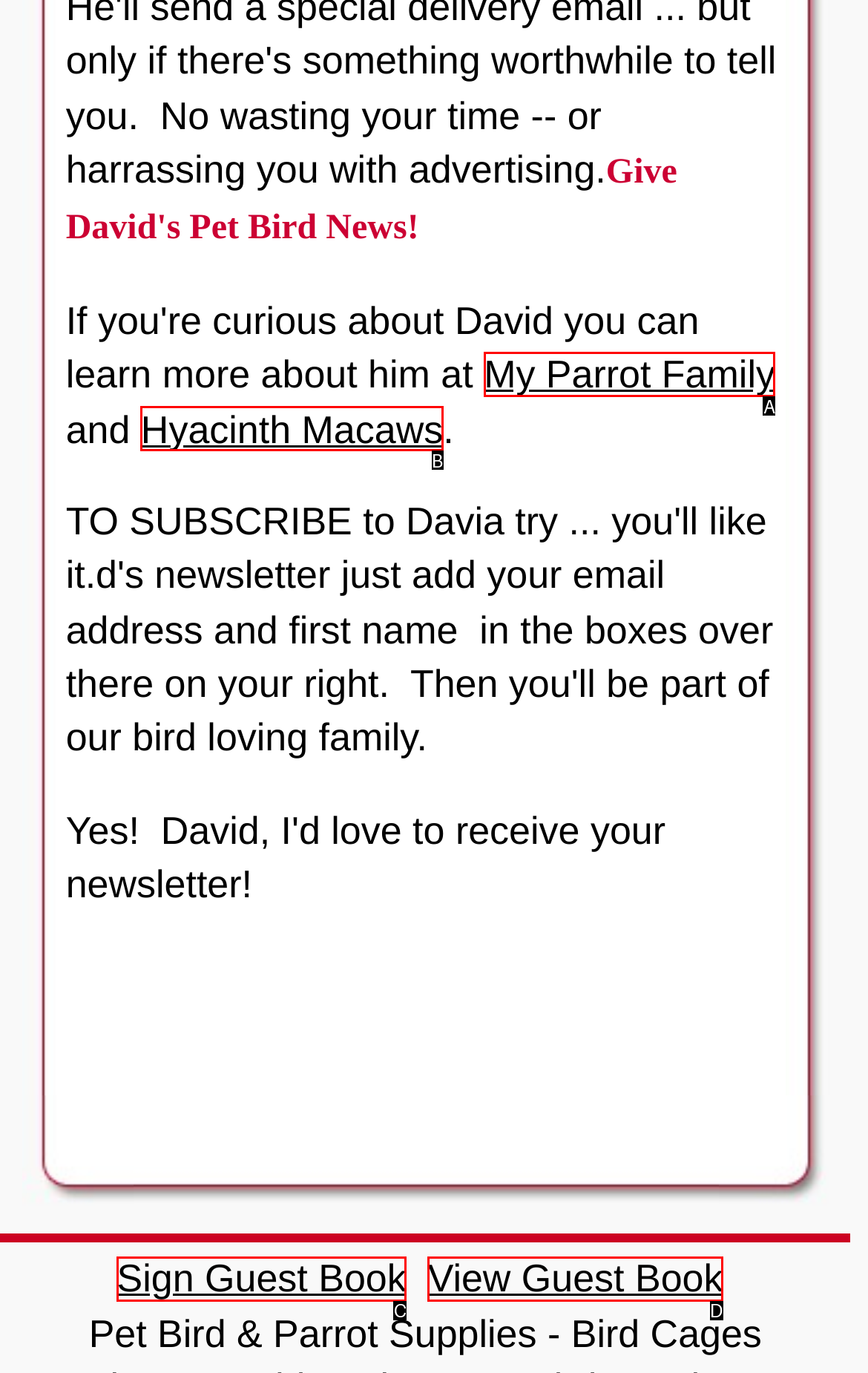Choose the HTML element that best fits the given description: My Parrot Family. Answer by stating the letter of the option.

A